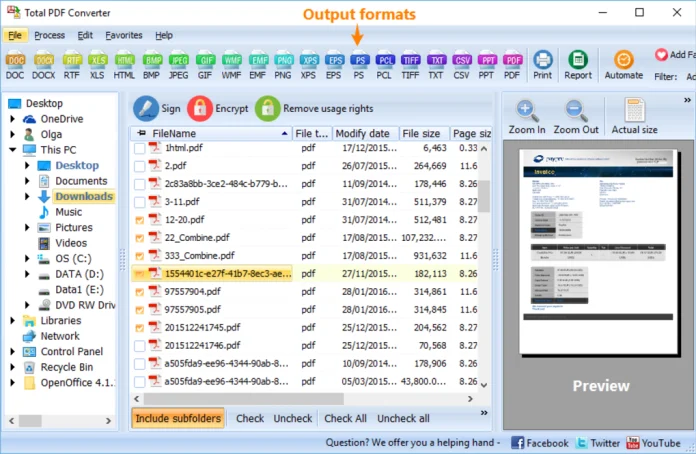Create an elaborate description of the image, covering every aspect.

The image showcases the interface of "Total PDF Converter," a software tool designed for efficient file conversion. The screen displays a list of PDF files located in the "Downloads" folder, with various details such as file names, modification dates, and sizes prominently featured. 

At the top, users can see options for output formats, indicating the versatility in converting PDFs to different file types like DOC, XLS, and JPG. Essential functions such as "Sign," "Encrypt," and "Remove usage rights" are accessible, allowing for enhanced document security and management. A notable feature at the bottom of the interface is the checkbox labeled "Include subfolders," which provides users with additional flexibility in selecting files for conversion. 

On the right side, a preview pane displays a document, offering a glimpse of the conversion result before finalizing the process. This software is particularly advantageous for professionals and students who require reliable and swift conversion solutions for their document management tasks.